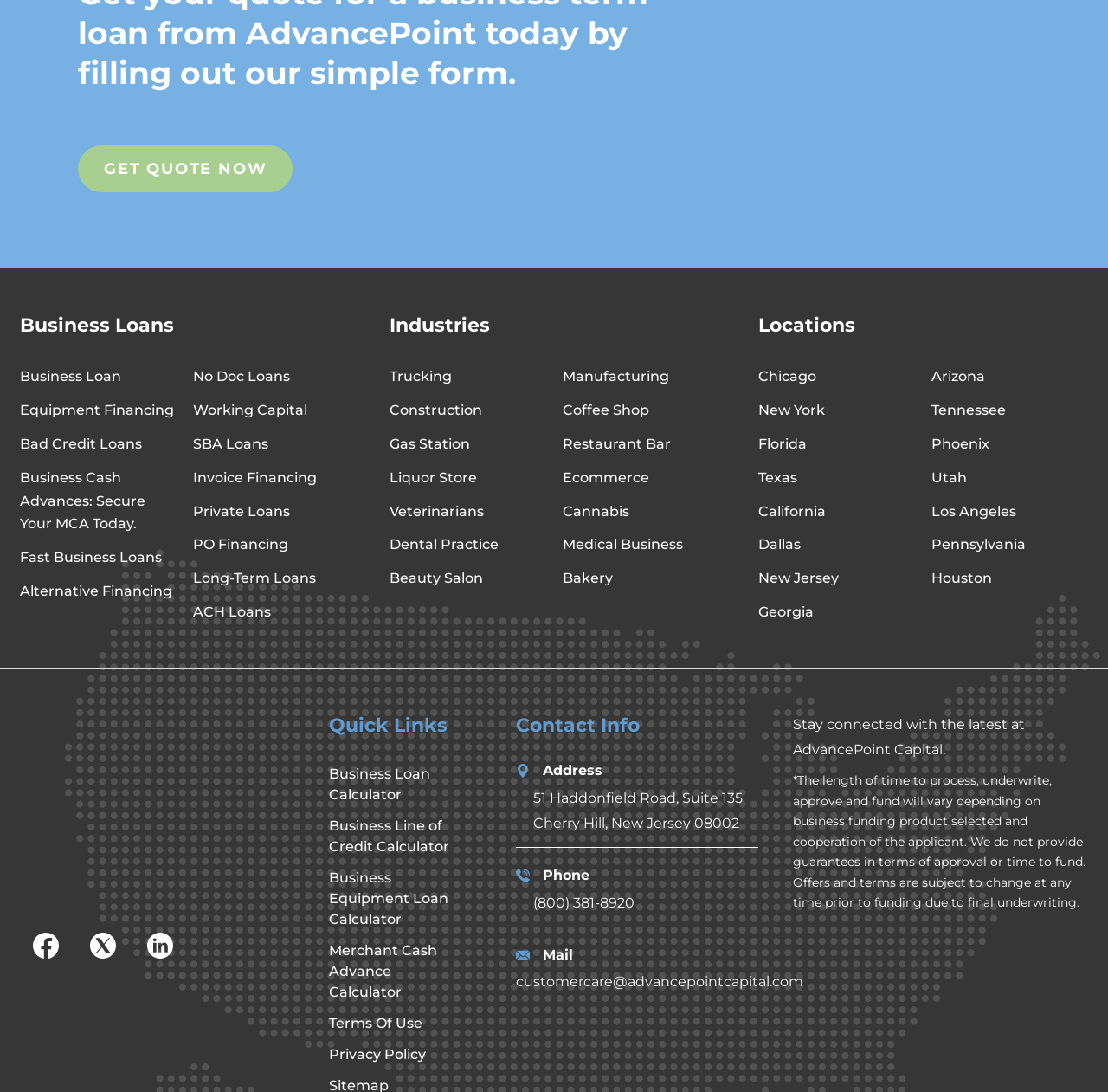Answer the question using only one word or a concise phrase: How many industries are listed on this website?

15